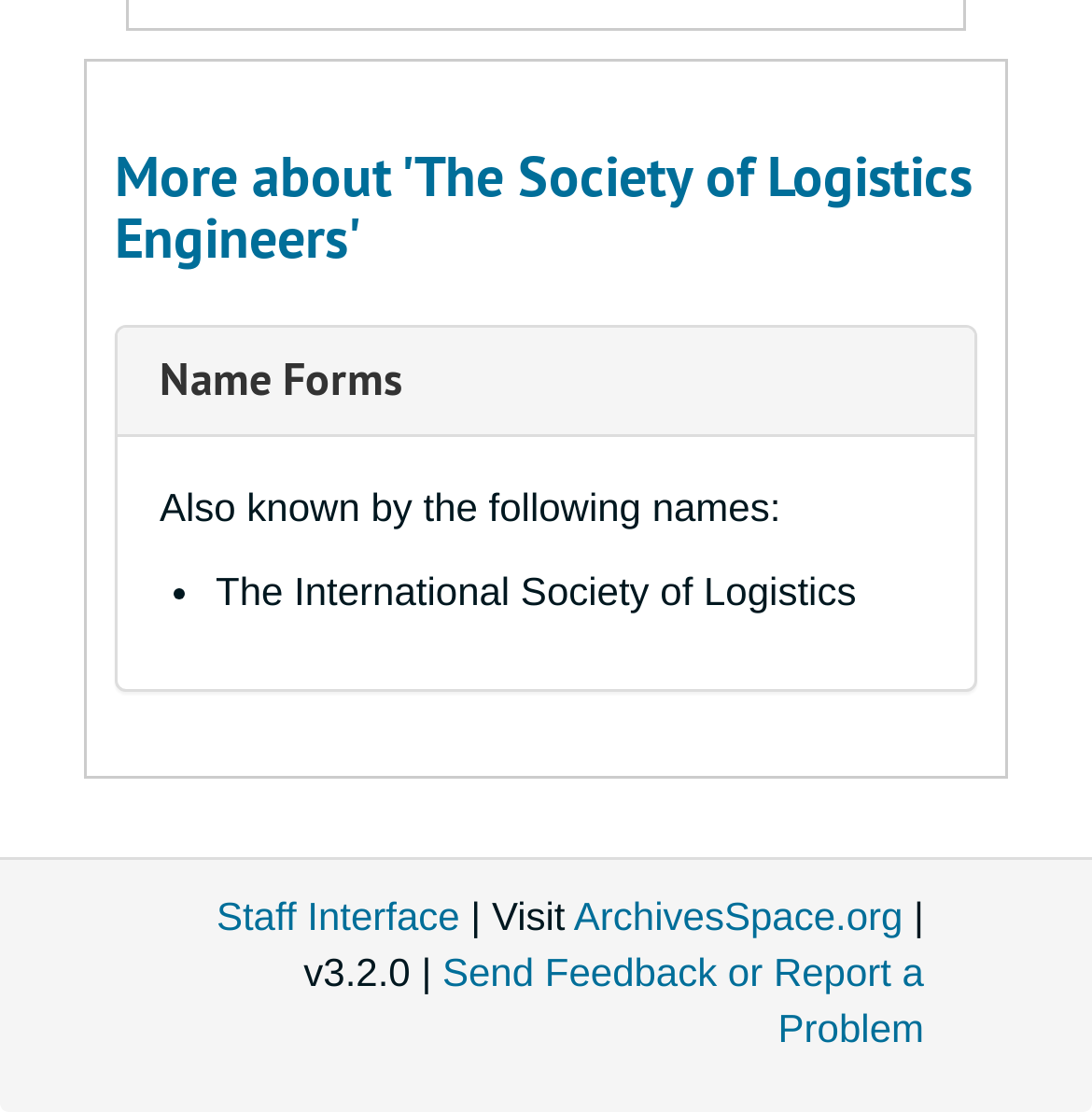What is the version of the ArchivesSpace.org website?
Give a single word or phrase as your answer by examining the image.

v3.2.0